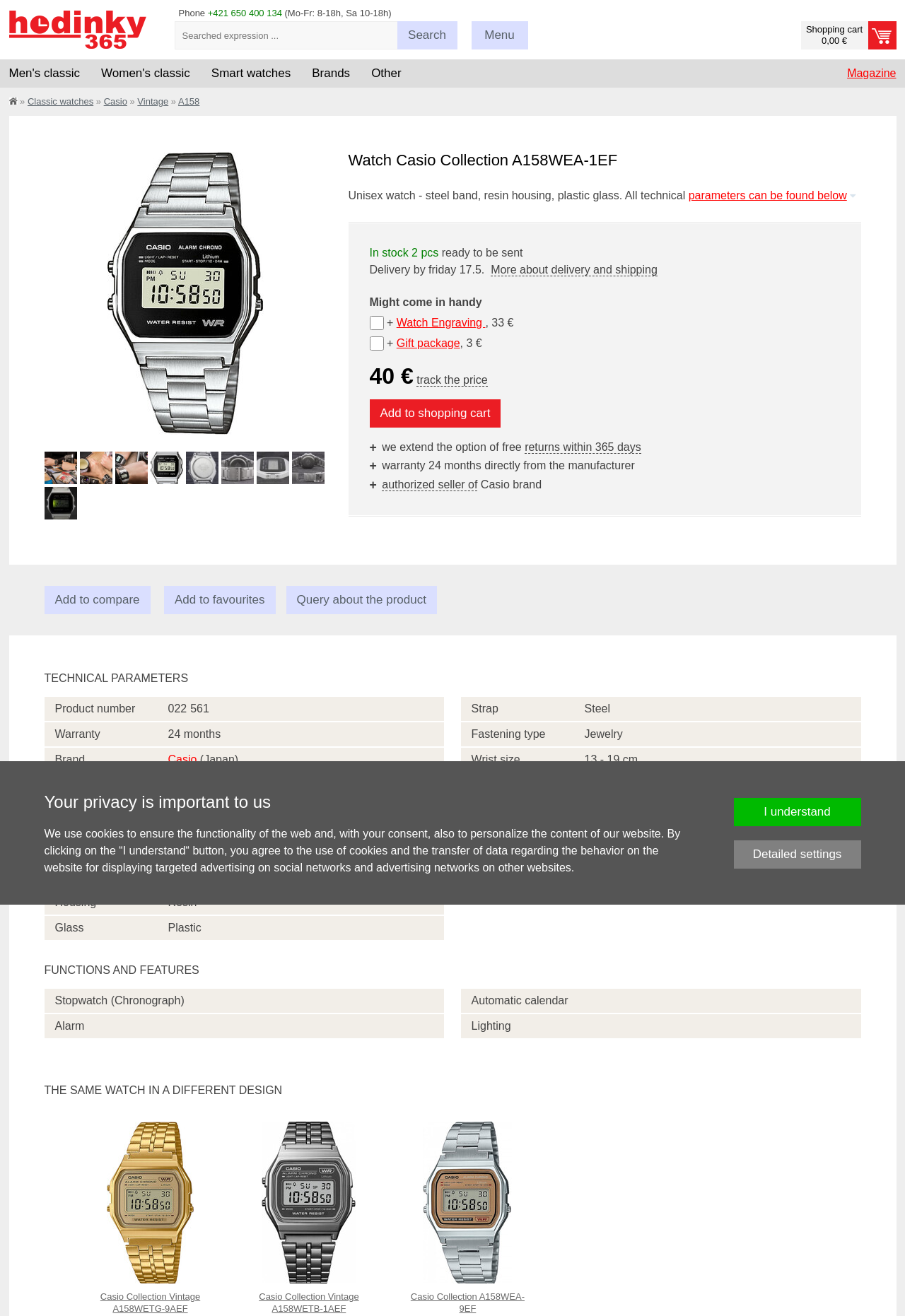Please locate the clickable area by providing the bounding box coordinates to follow this instruction: "Click the 'Casio' brand link".

[0.186, 0.073, 0.221, 0.081]